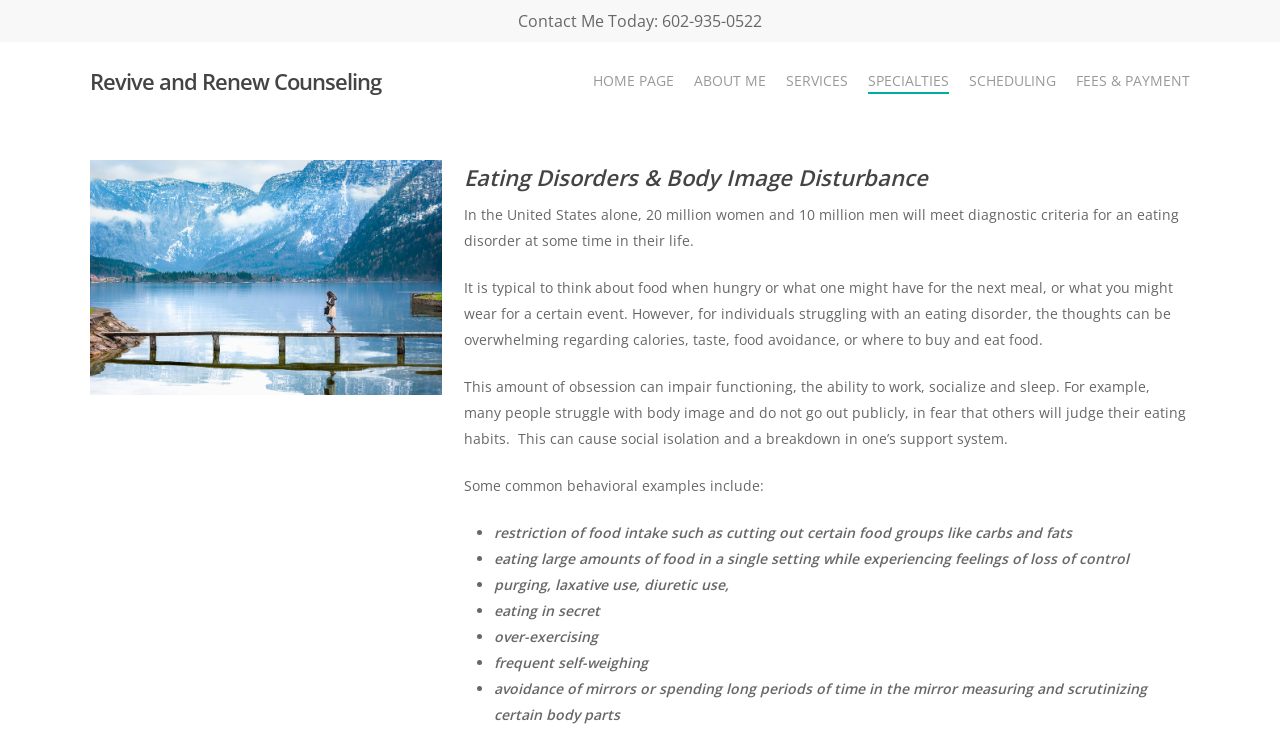Please determine the bounding box coordinates of the clickable area required to carry out the following instruction: "Search for a term". The coordinates must be four float numbers between 0 and 1, represented as [left, top, right, bottom].

[0.135, 0.203, 0.865, 0.316]